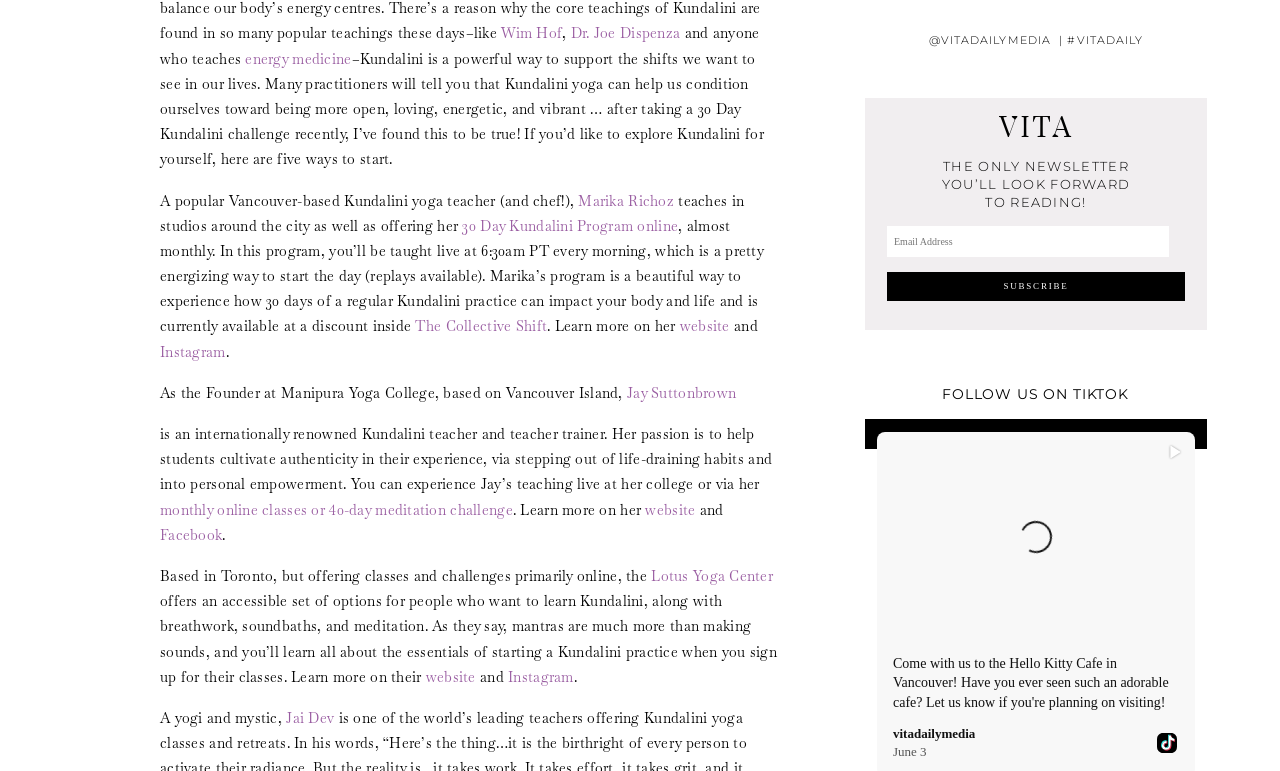Extract the bounding box of the UI element described as: "30 Day Kundalini Program online".

[0.361, 0.281, 0.53, 0.304]